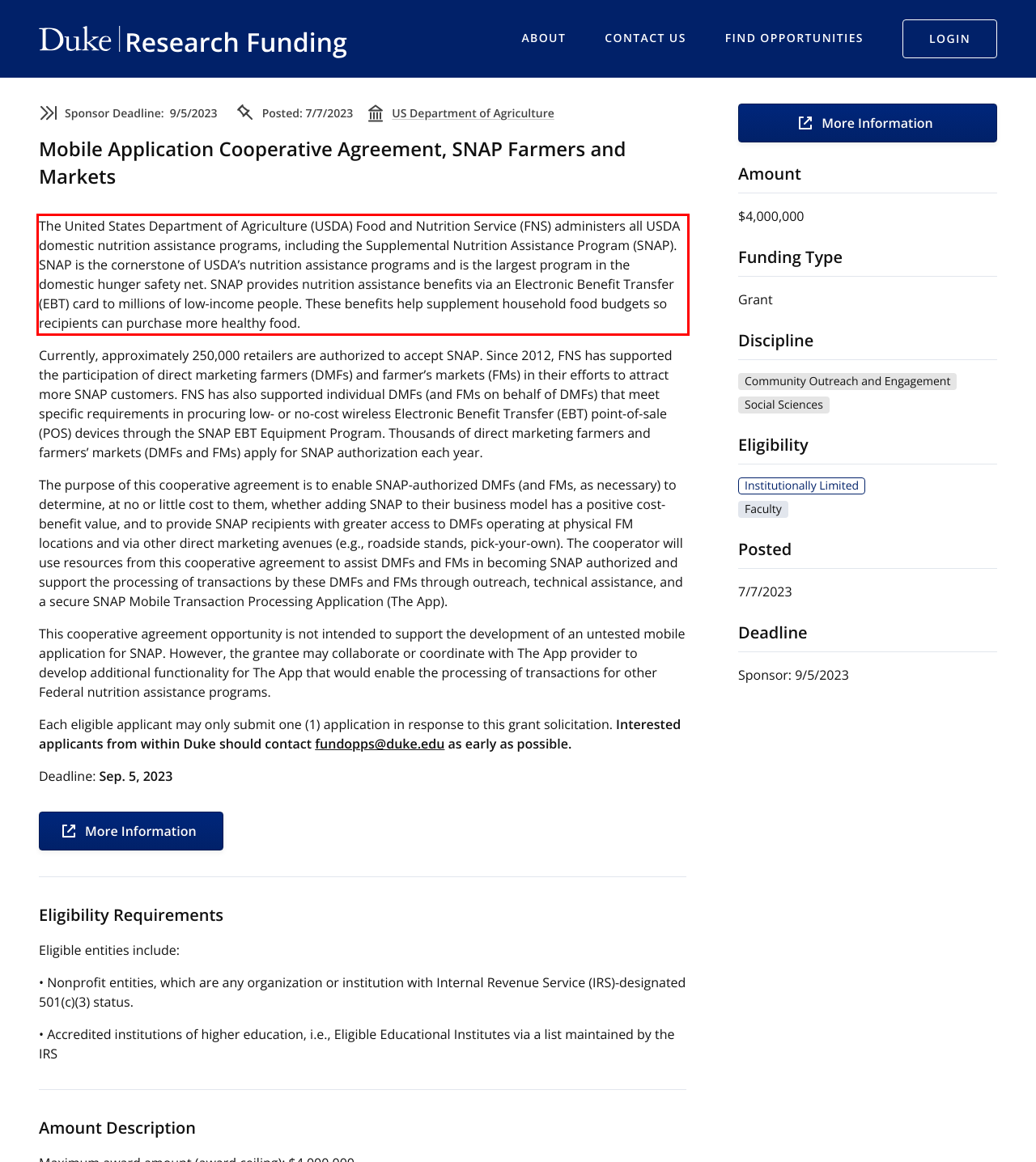Examine the webpage screenshot and use OCR to obtain the text inside the red bounding box.

The United States Department of Agriculture (USDA) Food and Nutrition Service (FNS) administers all USDA domestic nutrition assistance programs, including the Supplemental Nutrition Assistance Program (SNAP). SNAP is the cornerstone of USDA’s nutrition assistance programs and is the largest program in the domestic hunger safety net. SNAP provides nutrition assistance benefits via an Electronic Benefit Transfer (EBT) card to millions of low-income people. These benefits help supplement household food budgets so recipients can purchase more healthy food.